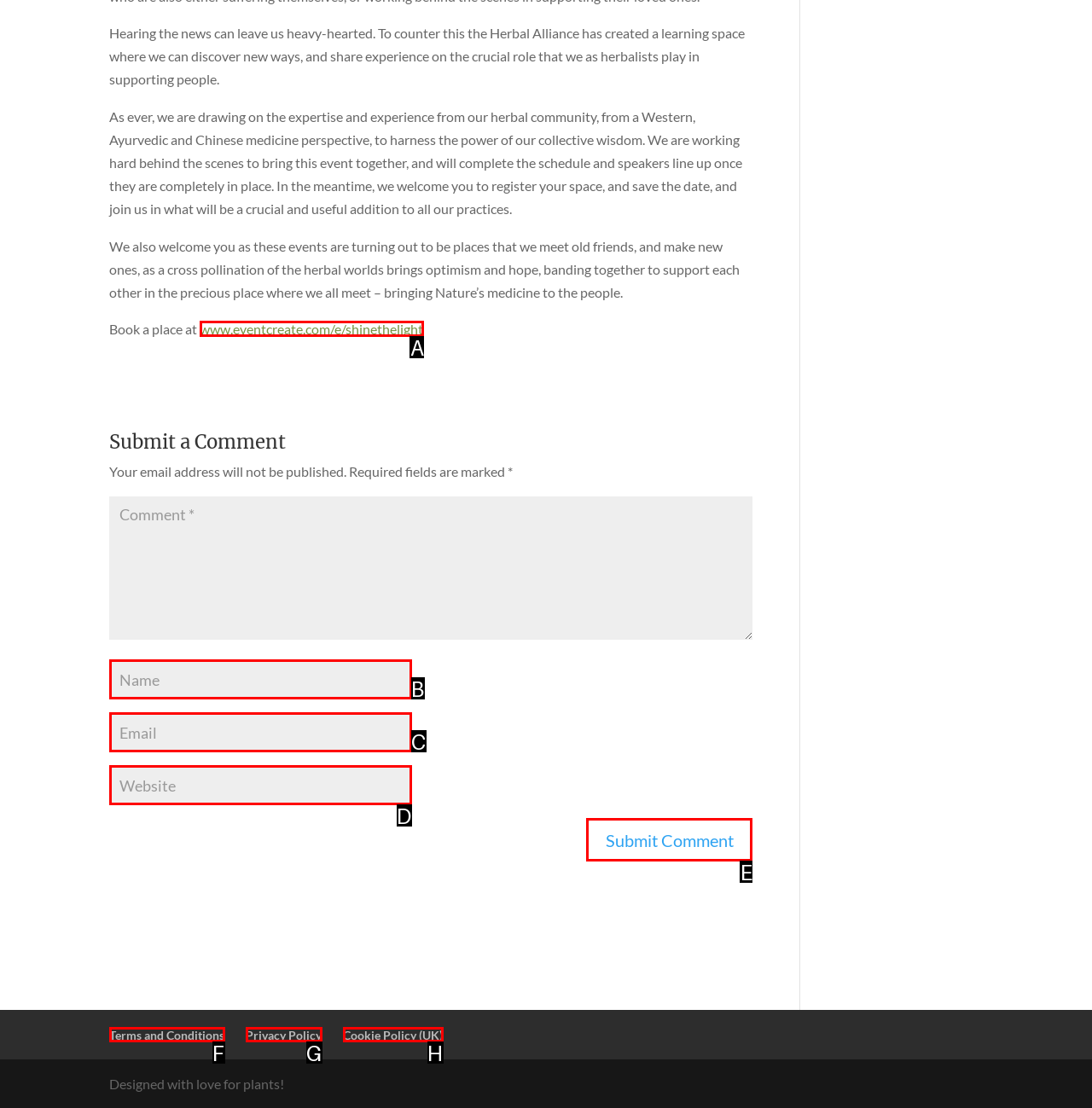Identify the correct UI element to click to achieve the task: Click to view the event creation website.
Answer with the letter of the appropriate option from the choices given.

A